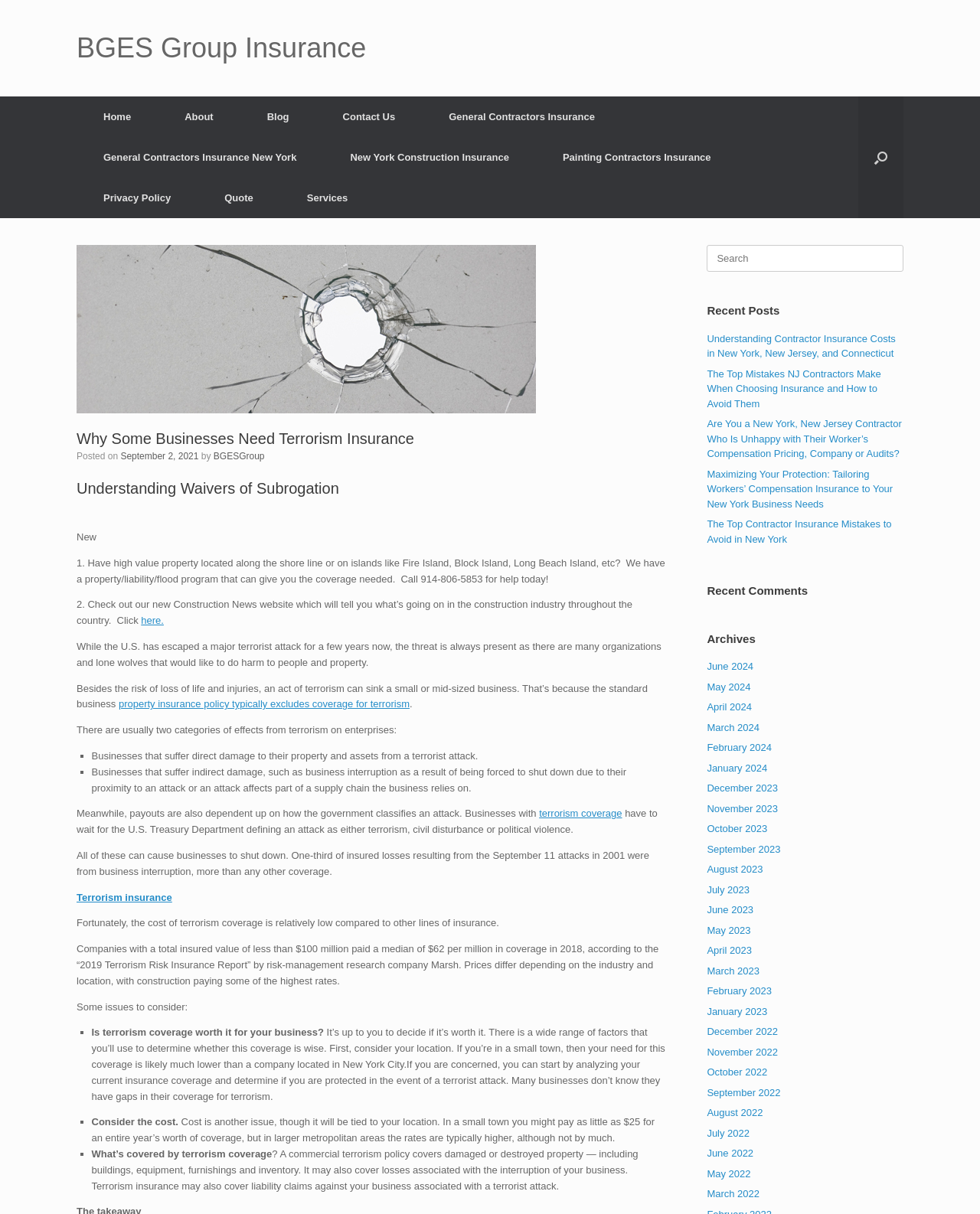Using the information shown in the image, answer the question with as much detail as possible: What is the topic of the blog post?

The topic of the blog post can be determined by reading the headings and content of the webpage. The main heading 'Why Some Businesses Need Terrorism Insurance' and the subheading 'Understanding Waivers of Subrogation' suggest that the blog post is about terrorism insurance.